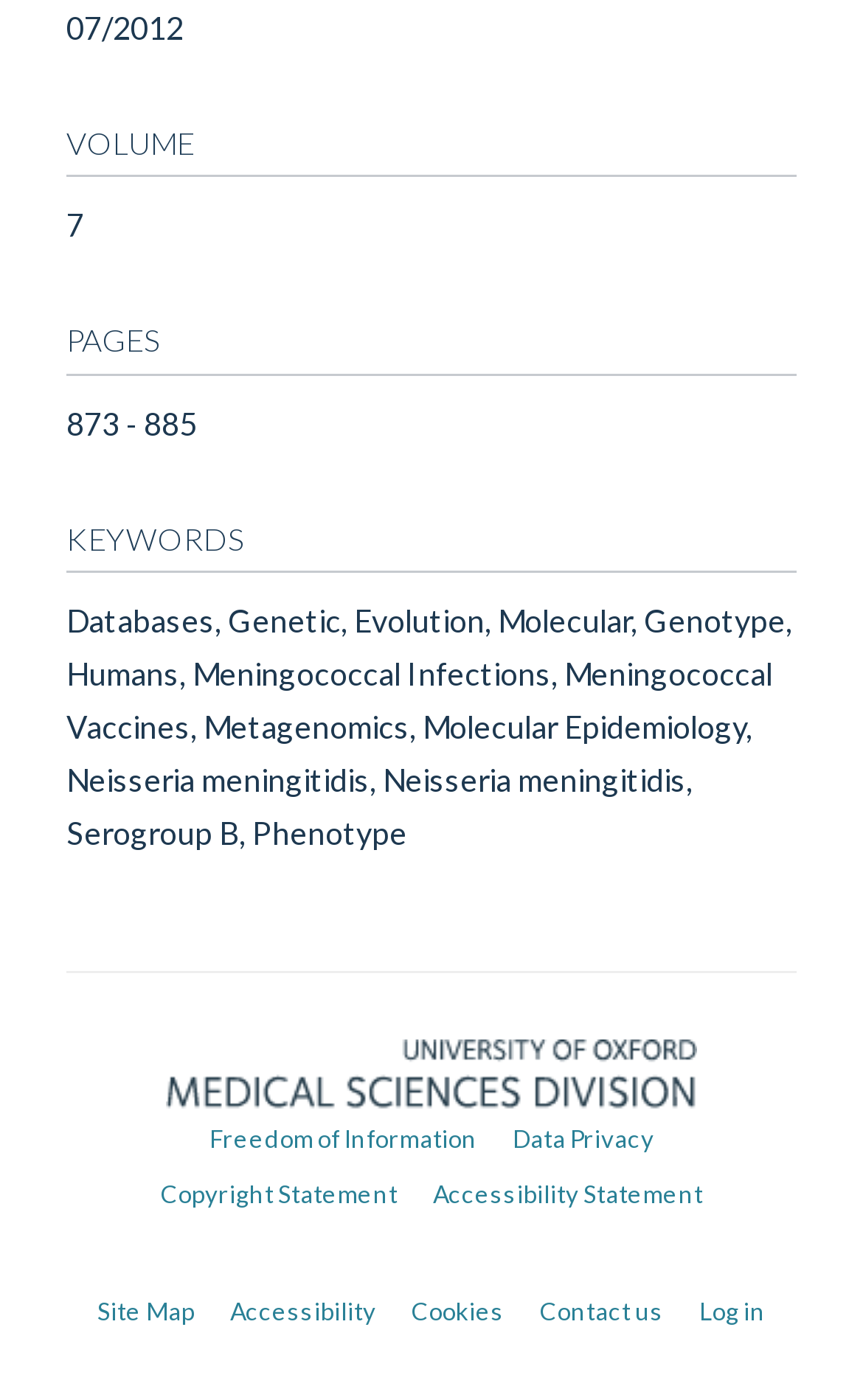Locate the bounding box coordinates of the element I should click to achieve the following instruction: "Check site map".

[0.113, 0.926, 0.226, 0.947]